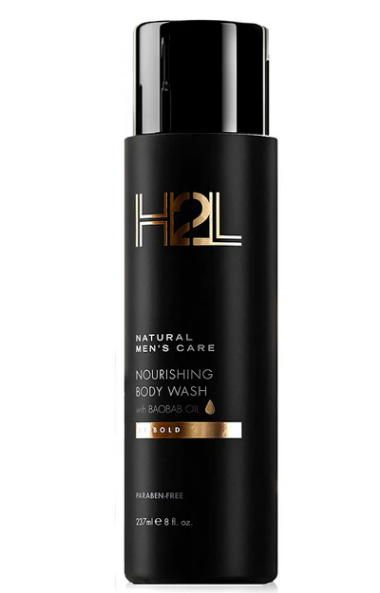What is the volume of the body wash?
Utilize the information in the image to give a detailed answer to the question.

The caption explicitly states that the bottle contains 237ml (8 fl. oz.) of the H2L Nourishing Body Wash, providing the exact volume of the product.